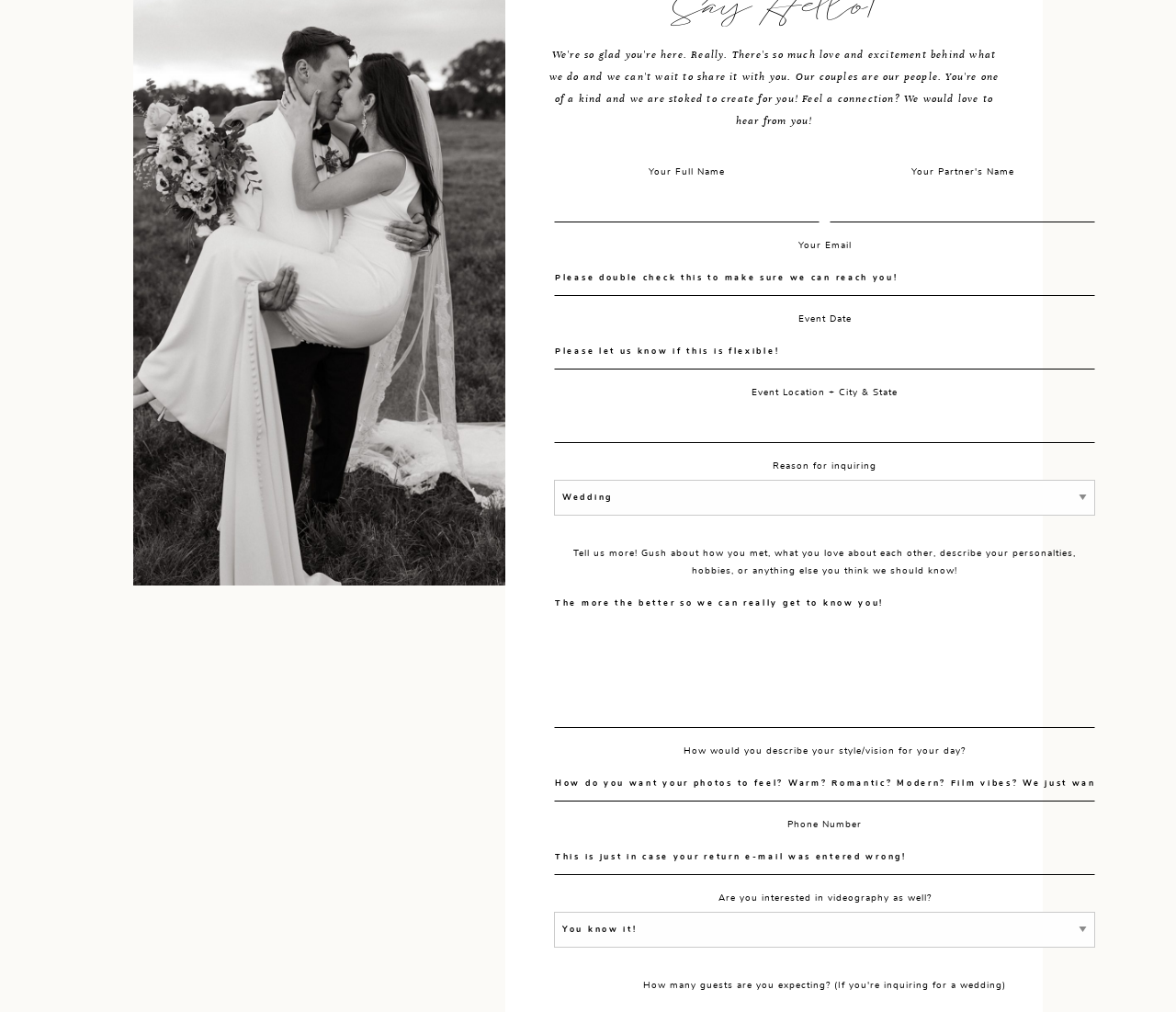What is the first required field?
Analyze the image and deliver a detailed answer to the question.

The first required field is 'Your Full Name' because it is the first textbox with the 'required: True' attribute, and it is labeled as 'Your Full Name' by the adjacent StaticText element.